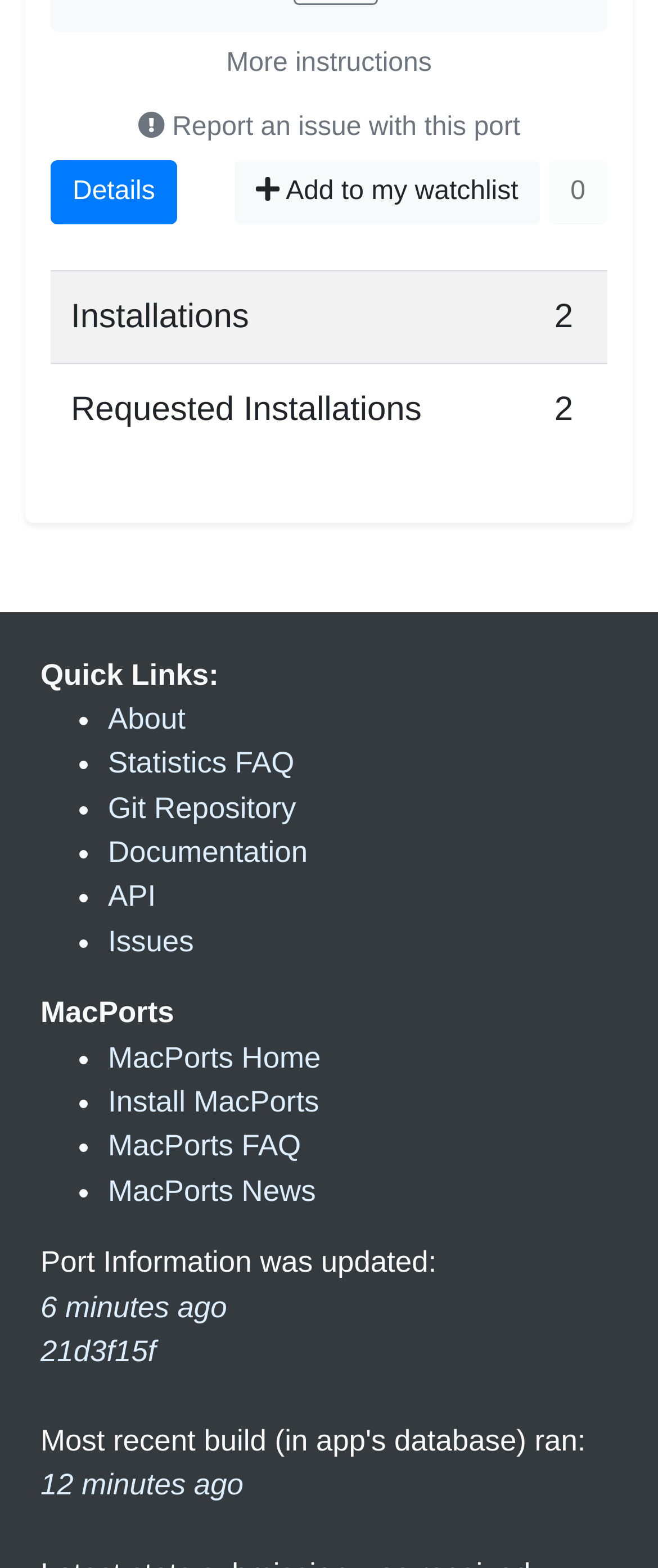What is the name of the port?
Based on the screenshot, give a detailed explanation to answer the question.

The question is asking for the name of the port, which can be found in the group element with the text 'Basic example'.